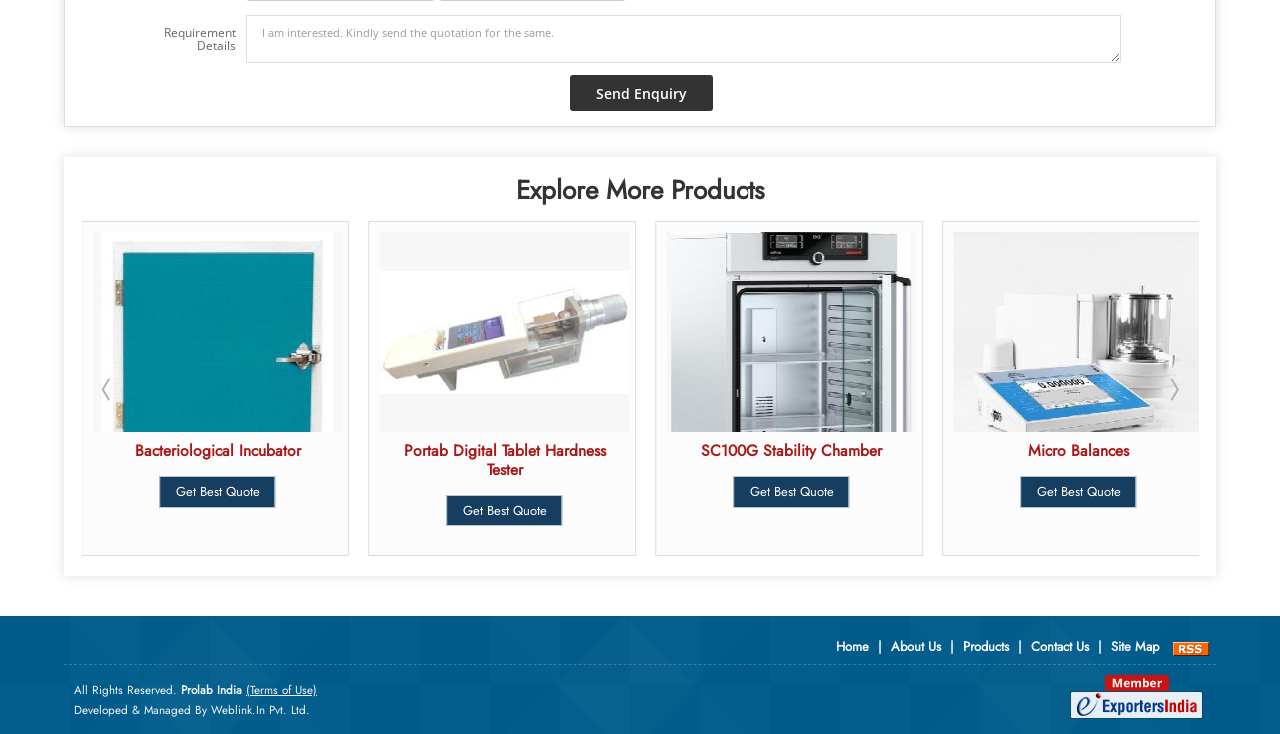Answer the question with a single word or phrase: 
What is the purpose of the 'Send Enquiry' button?

To send a query